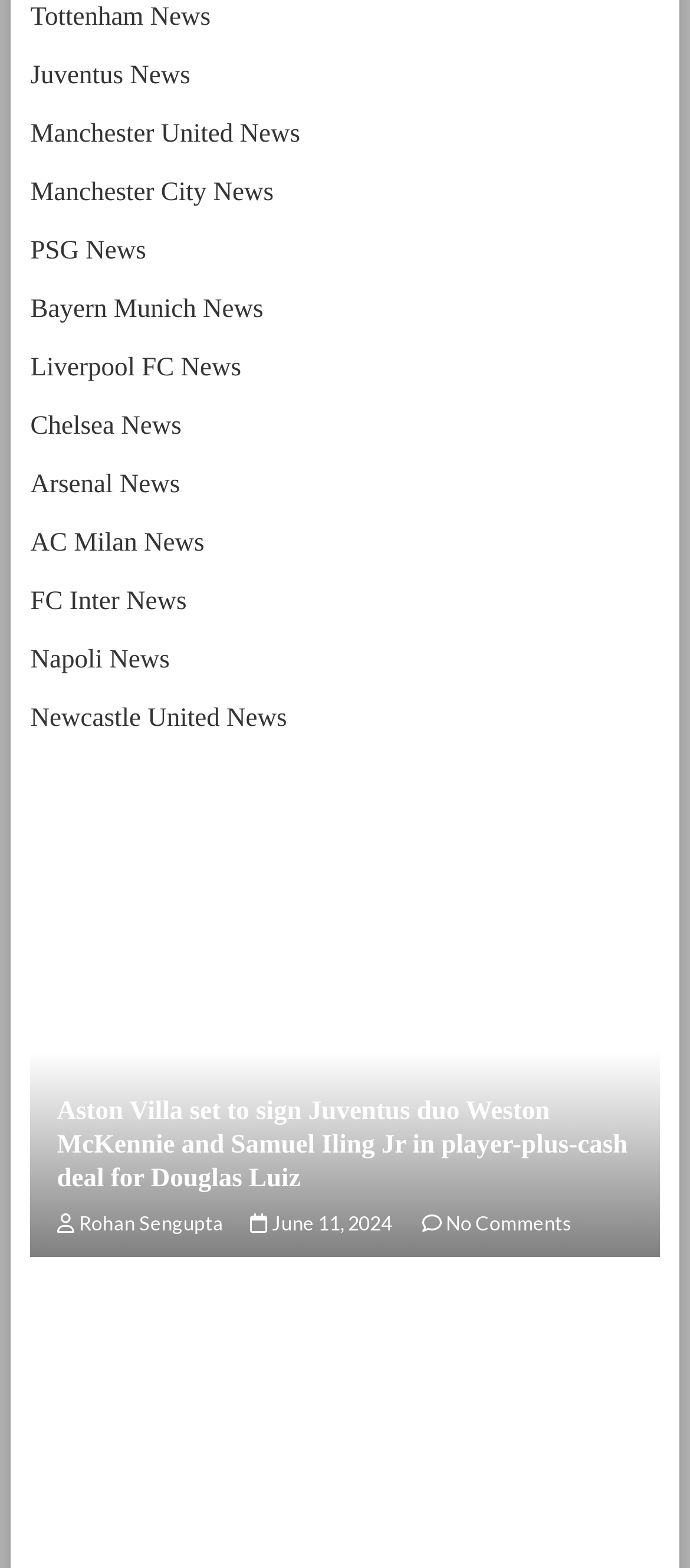How many comments does the article have?
Based on the image, give a concise answer in the form of a single word or short phrase.

No Comments